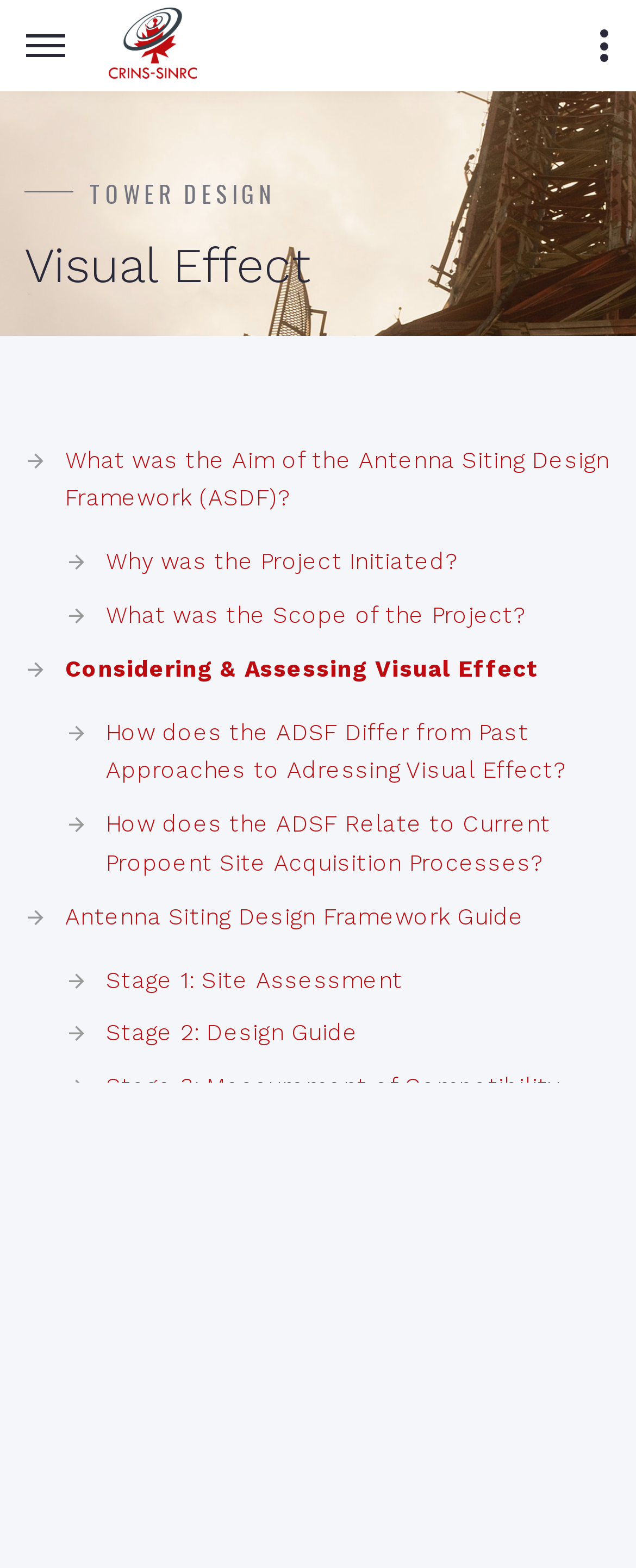Respond to the question below with a single word or phrase:
How many links are related to the Antenna Siting Design Framework Guide?

1